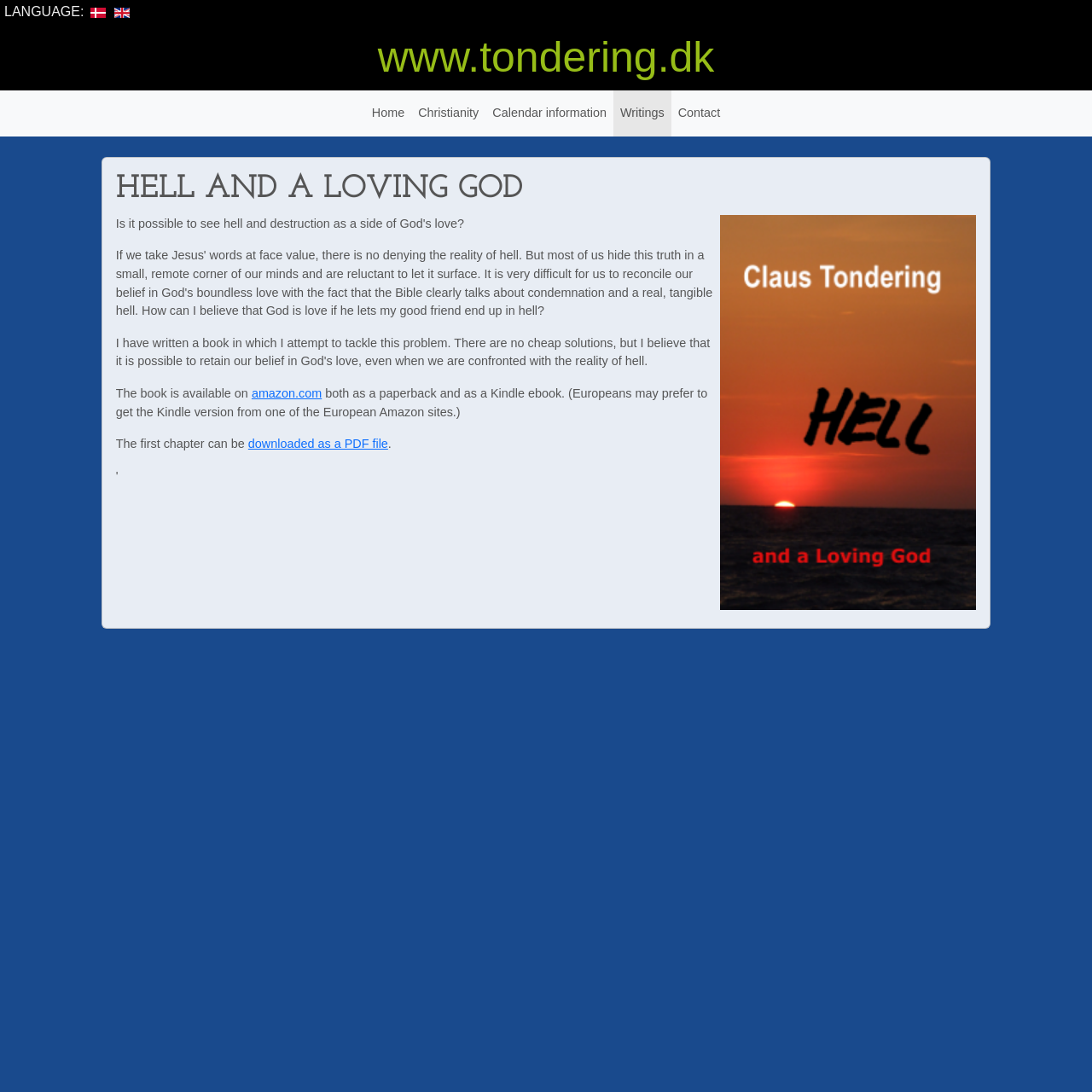Specify the bounding box coordinates of the element's area that should be clicked to execute the given instruction: "Visit amazon.com". The coordinates should be four float numbers between 0 and 1, i.e., [left, top, right, bottom].

[0.23, 0.354, 0.295, 0.366]